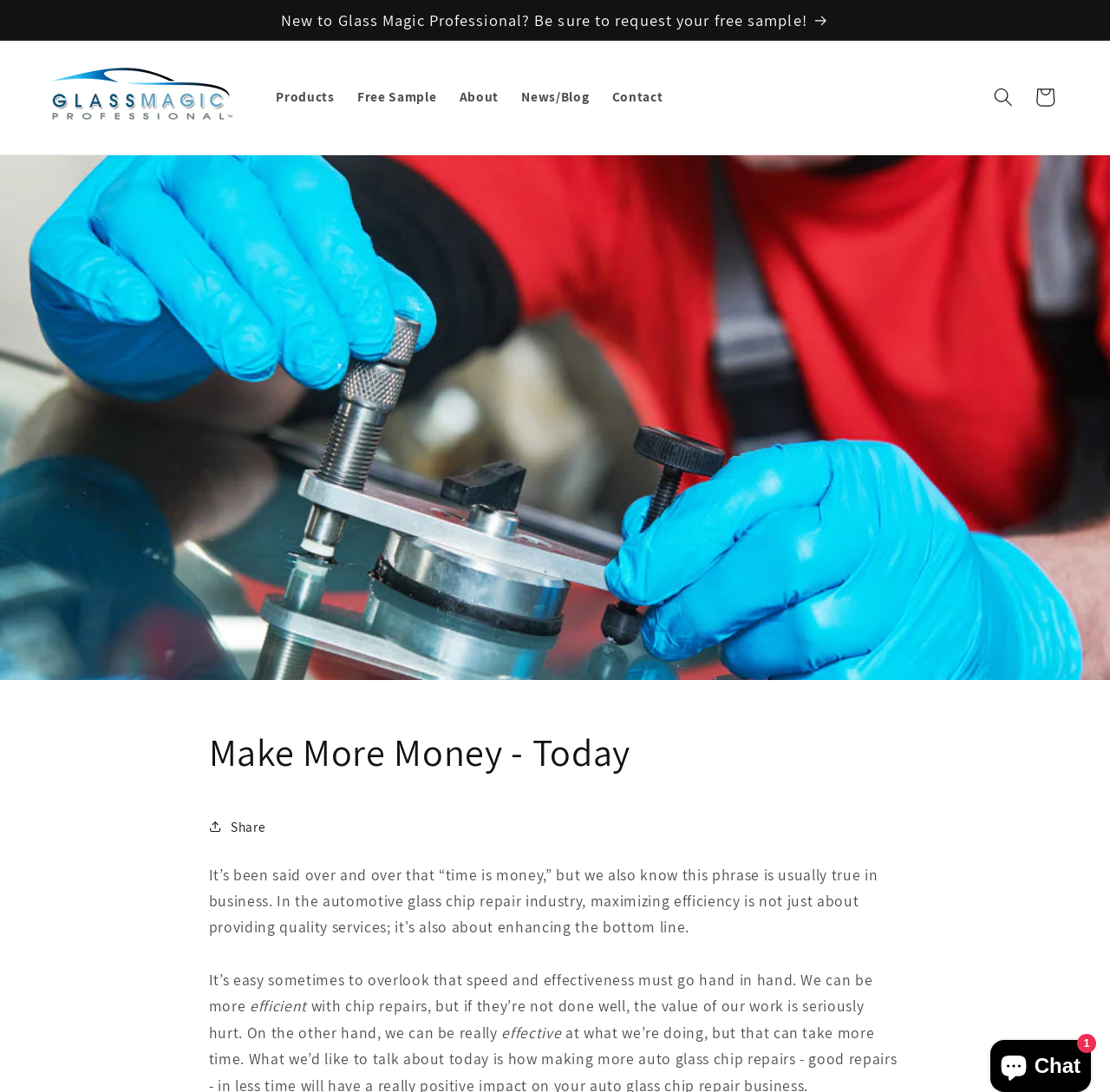Based on the element description, predict the bounding box coordinates (top-left x, top-left y, bottom-right x, bottom-right y) for the UI element in the screenshot: Return to main xfce4-settings page

None